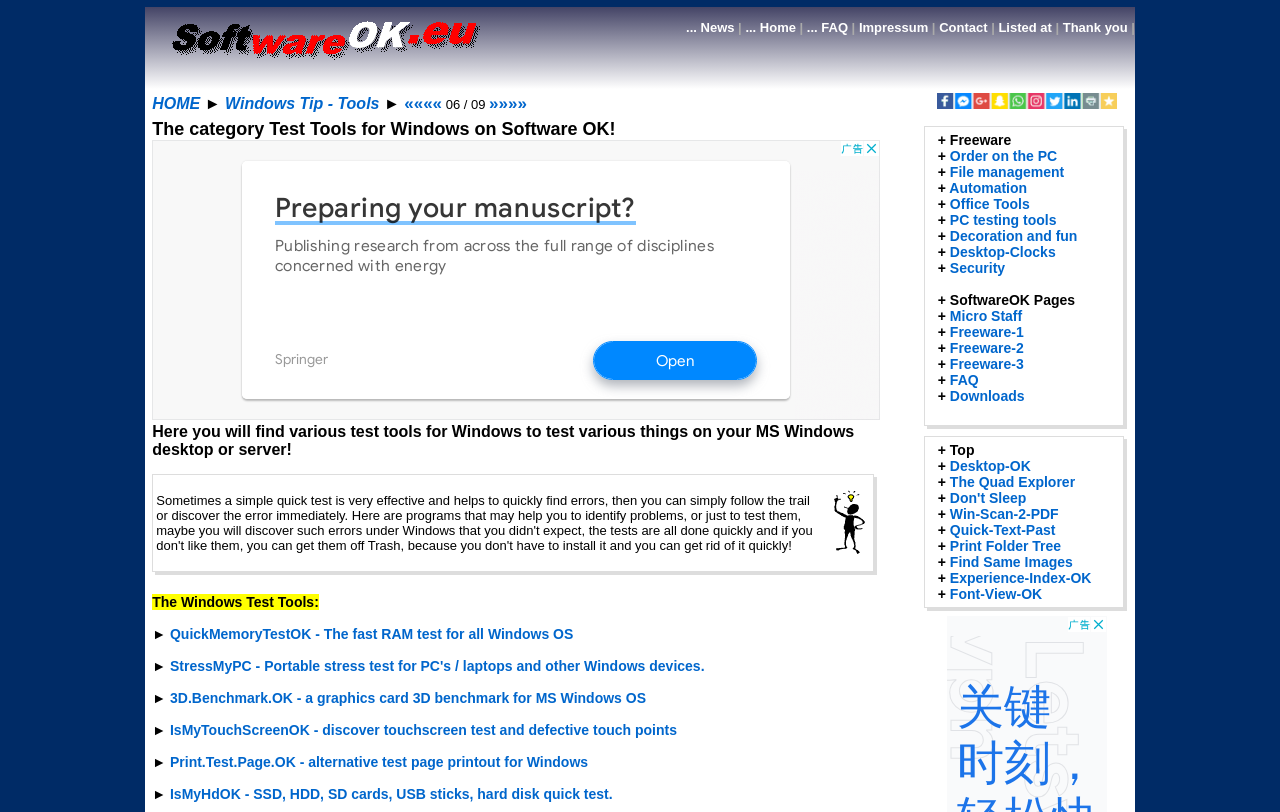Please study the image and answer the question comprehensively:
What is the category of test tools on this webpage?

The category of test tools on this webpage can be determined by looking at the heading 'The category Test Tools for Windows on Software OK!' which is located at the top of the webpage.